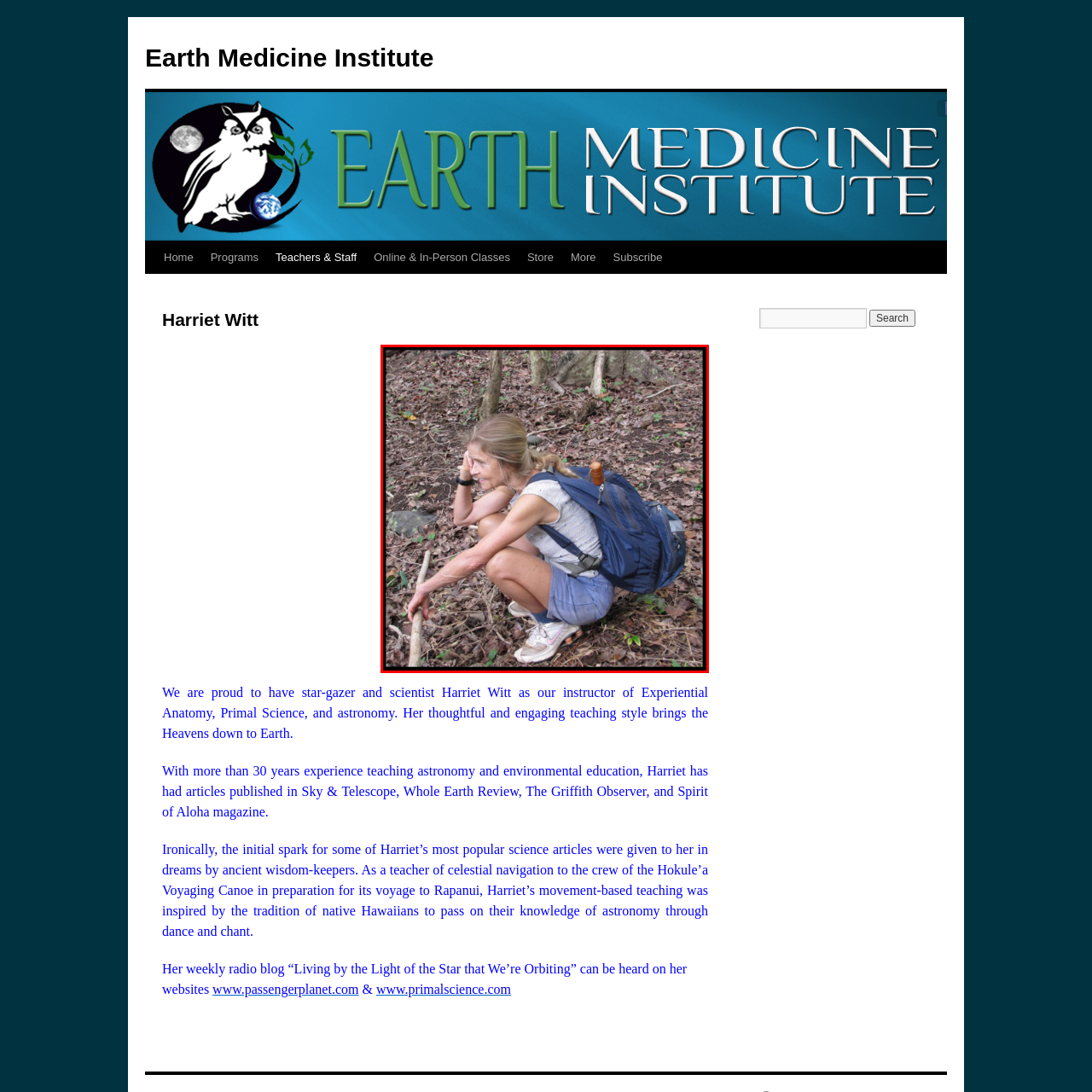Check the image highlighted by the red rectangle and provide a single word or phrase for the question:
Is the environment in the image urban?

No